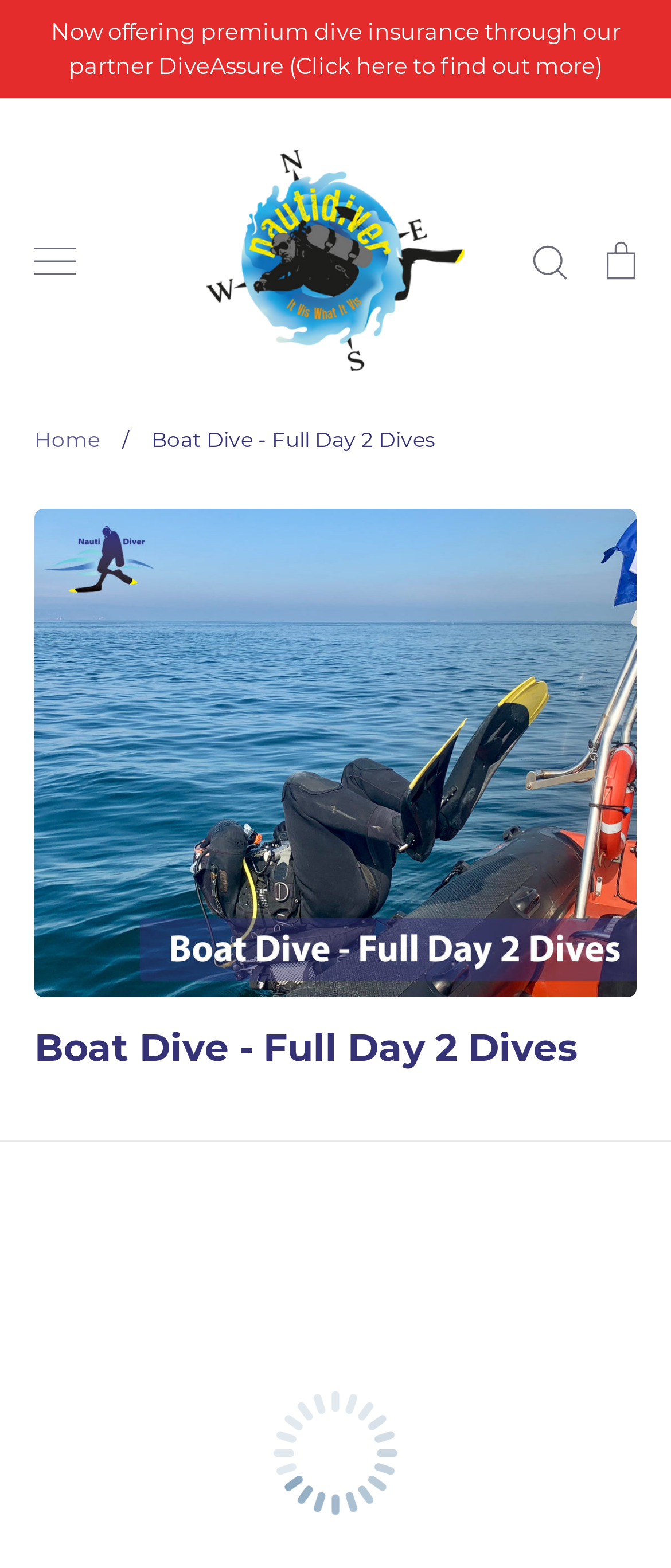Give a short answer to this question using one word or a phrase:
What is the name of the dive insurance partner?

DiveAssure